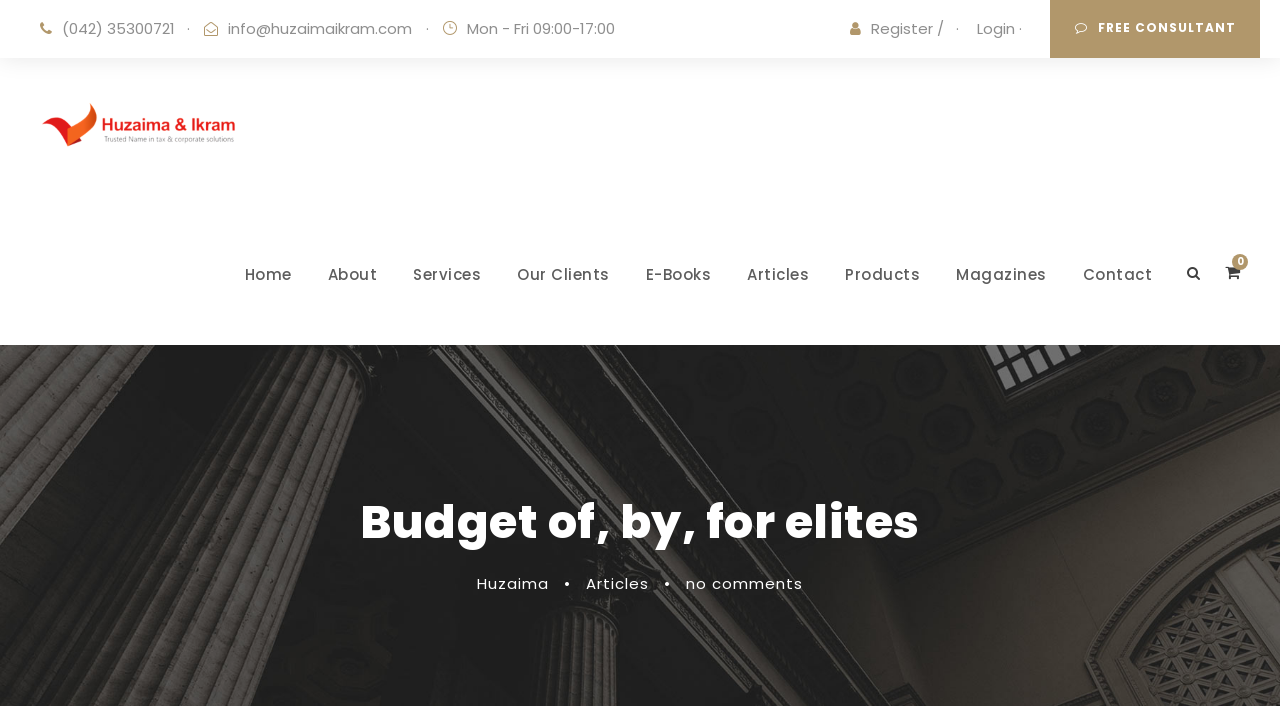Please analyze the image and give a detailed answer to the question:
What are the office hours?

The office hours are listed at the top of the webpage, which are from Monday to Friday, 9:00 am to 5:00 pm.